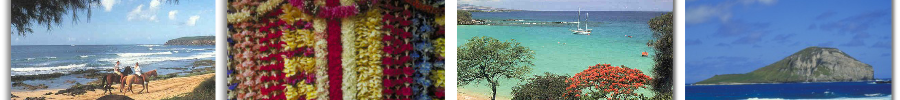Generate a detailed explanation of the scene depicted in the image.

The image showcases a stunning collage of Hawaii's natural beauty and cultural elements. On the left, we see horseback riders along a sandy beach, framed by rolling waves and lush greenery, capturing the serene essence of Hawaii’s coastline. The center features a vibrant floral lei, intricately woven with bright reds and yellows, symbolizing the warmth and hospitality of the islands. To the right, an idyllic turquoise bay reveals a sailboat gently floating, bordered by colorful foliage and inviting waters, embodying the allure of Hawaiian paradises. Finally, in the far right, a majestic volcanic island stands in the distance against a clear blue sky, representing the unique geological features that define Hawaii's landscape. This visual tapestry highlights the rich culture and stunning scenery that make Hawaii a top destination for travel and events.